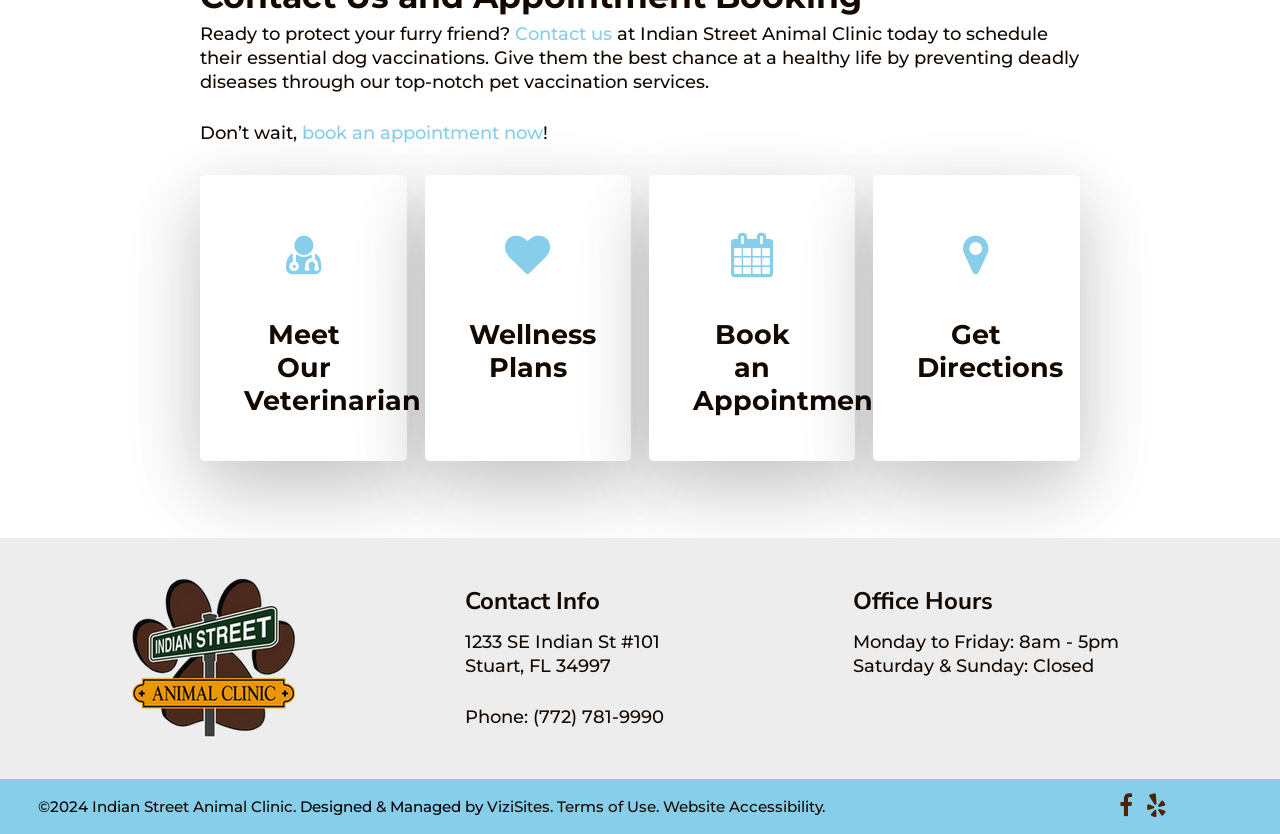Could you please study the image and provide a detailed answer to the question:
What is the address of the clinic?

I found the address by looking at the 'Contact Info' section, where it is listed as '1233 SE Indian St #101 Stuart, FL 34997'.